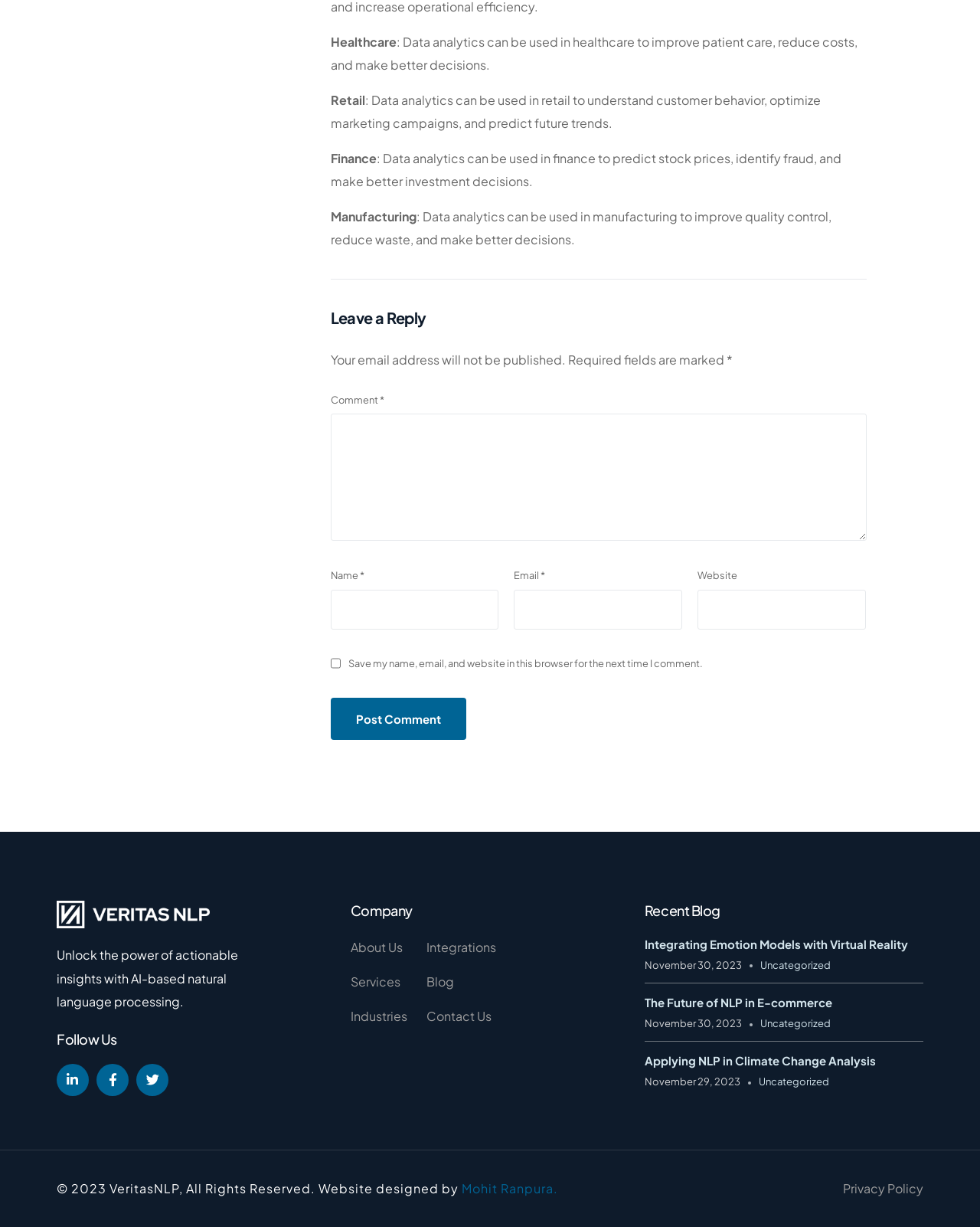Can you find the bounding box coordinates of the area I should click to execute the following instruction: "Contact Us"?

None